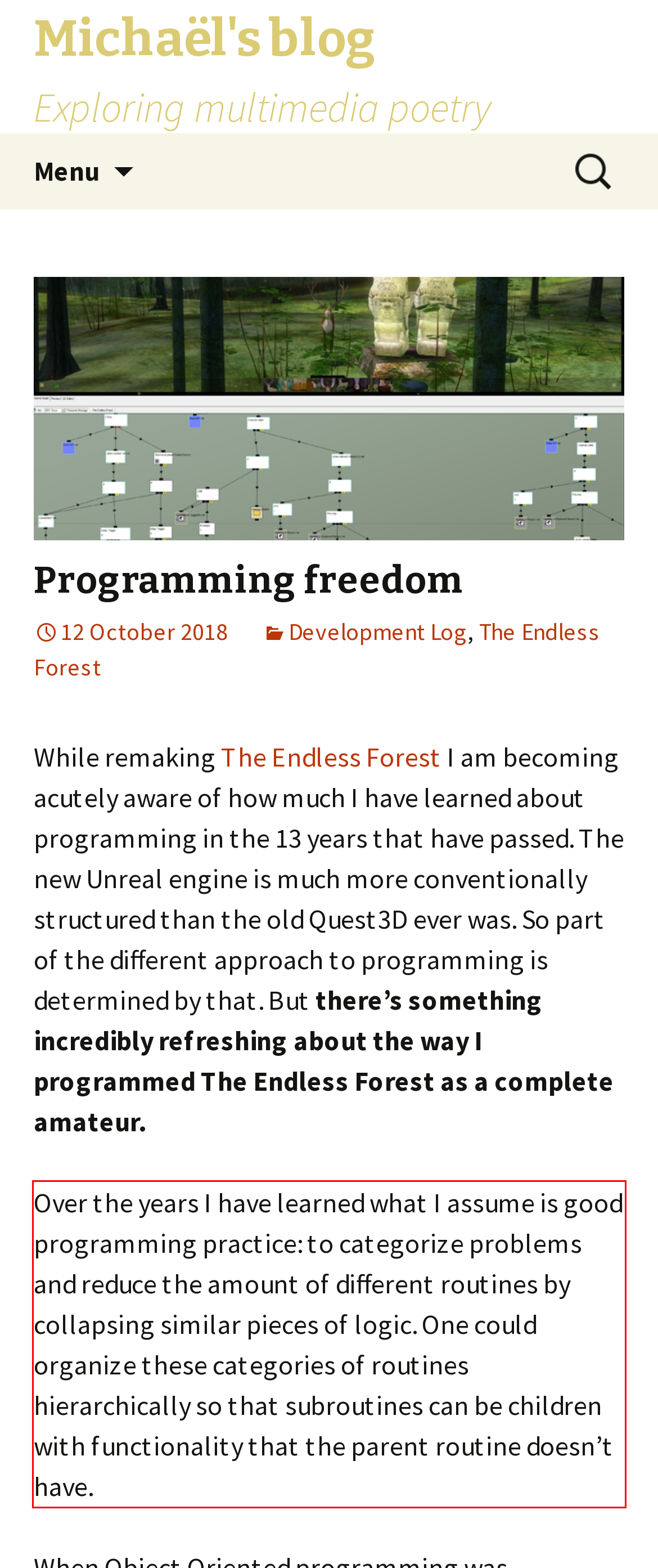You are presented with a webpage screenshot featuring a red bounding box. Perform OCR on the text inside the red bounding box and extract the content.

Over the years I have learned what I assume is good programming practice: to categorize problems and reduce the amount of different routines by collapsing similar pieces of logic. One could organize these categories of routines hierarchically so that subroutines can be children with functionality that the parent routine doesn’t have.